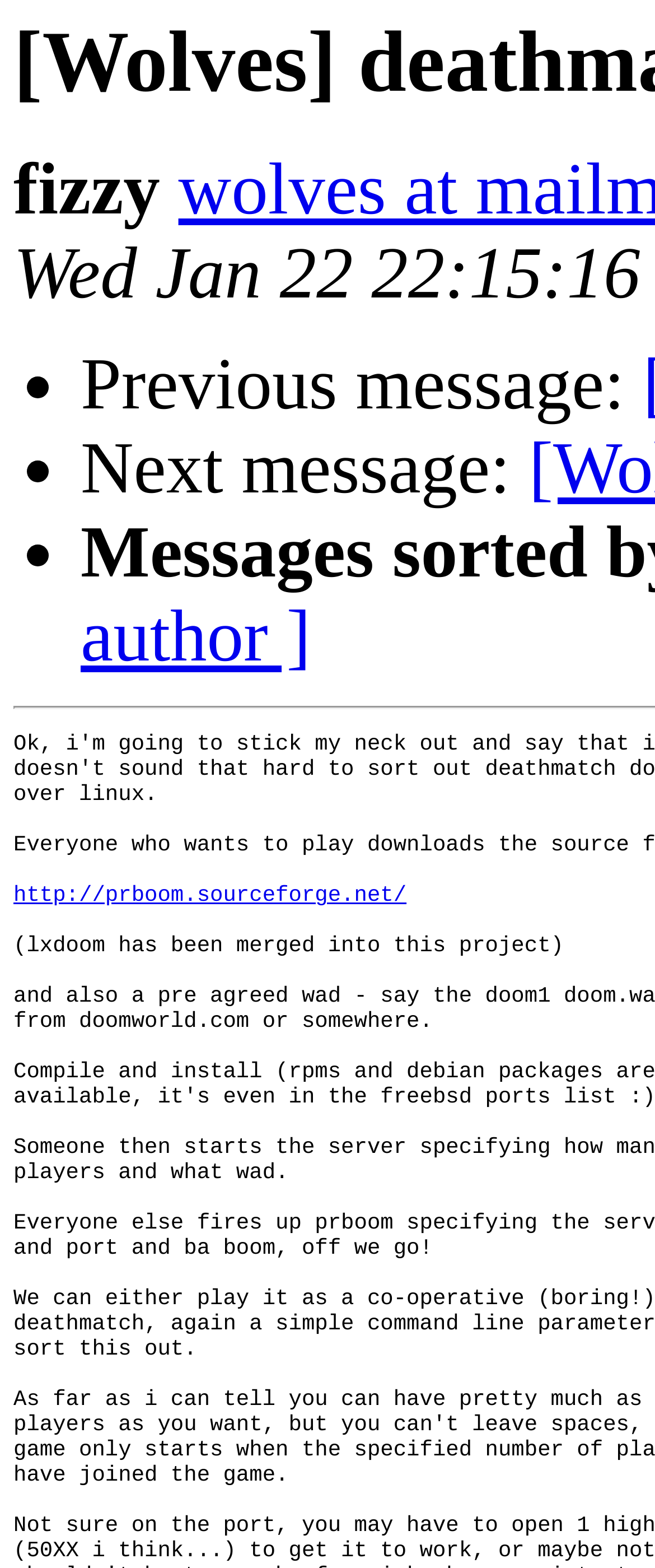What is the text next to the first bullet point? Based on the screenshot, please respond with a single word or phrase.

Previous message: